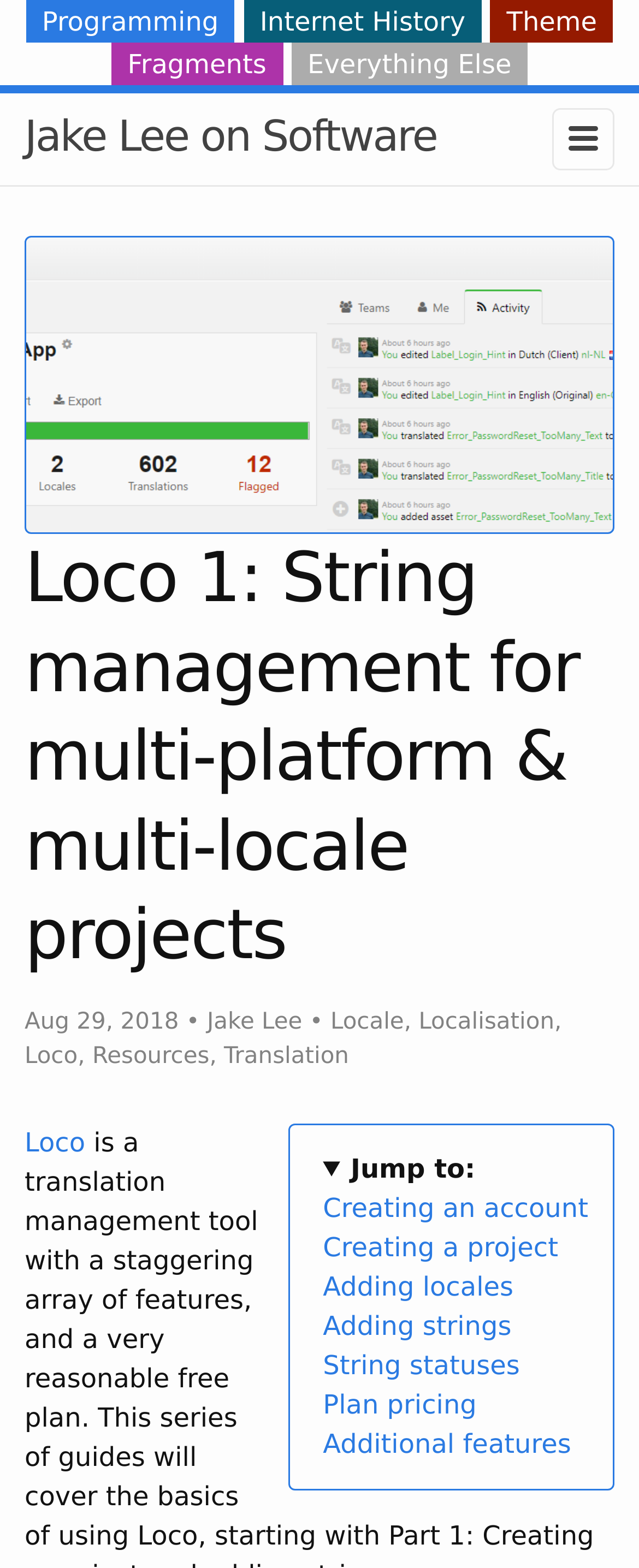Using the description "Adding locales", locate and provide the bounding box of the UI element.

[0.505, 0.81, 0.803, 0.83]